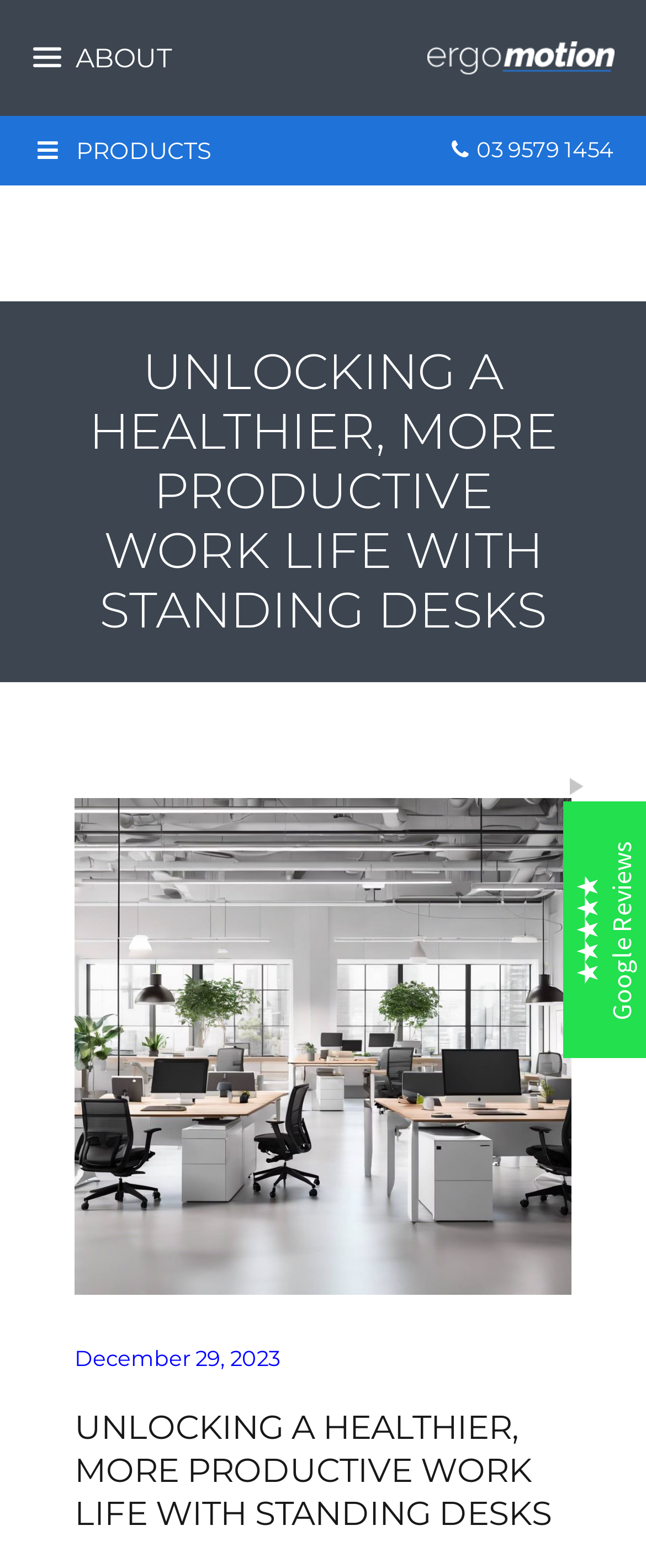Give an in-depth explanation of the webpage layout and content.

This webpage is about standing desks, specifically highlighting their benefits for a healthier and more productive work life. At the top, there are navigation links, including "PRODUCTS", "ABOUT", and a mobile logo. Below these links, there is a large heading that echoes the meta description, "UNLOCKING A HEALTHIER, MORE PRODUCTIVE WORK LIFE WITH STANDING DESKS". 

To the right of this heading, there is a large image related to standing desks in offices. Below the image, there is a link to a specific date, "December 29, 2023", and another heading that repeats the main title. 

On the right side of the page, there is a section with a heading "Ergomotion" and several customer reviews. These reviews include ratings, dates, and detailed testimonials about the quality of the standing desks and the sales service. There are also links to "Google Reviews" and a "Google" mention. 

Throughout the page, there are a total of five headings, three links, and two images. The layout is organized, with clear sections for navigation, main content, and customer reviews.